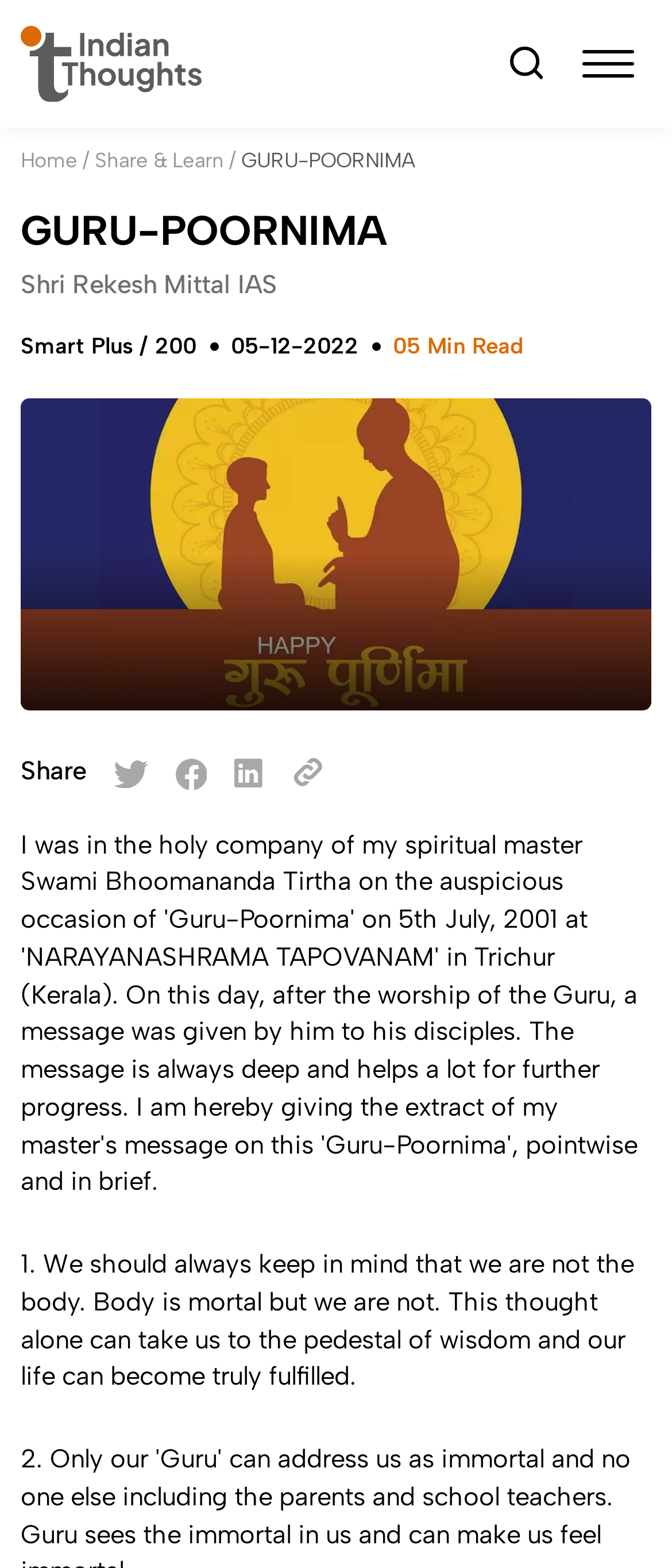What is the date of the article?
Please answer the question with a single word or phrase, referencing the image.

05-12-2022